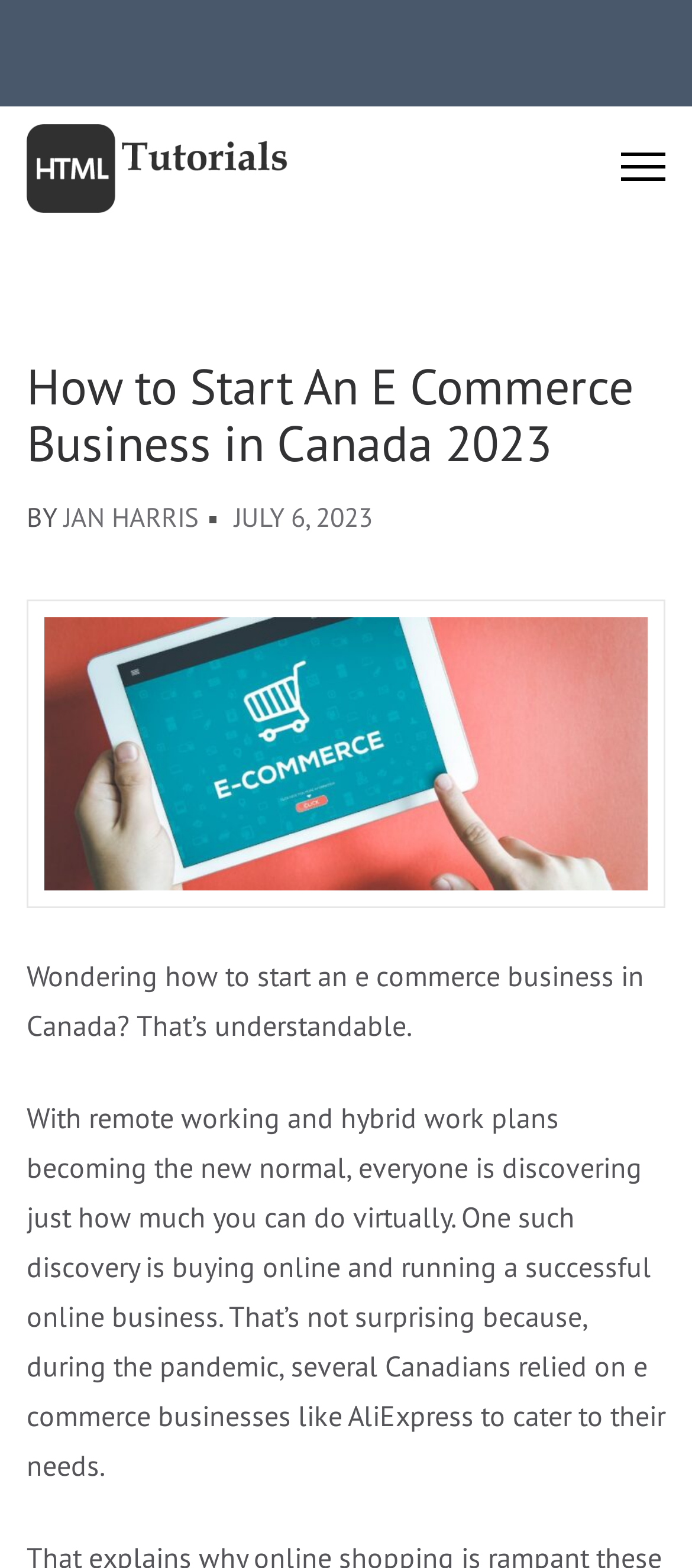Given the description "Jan Harris", provide the bounding box coordinates of the corresponding UI element.

[0.092, 0.319, 0.287, 0.34]